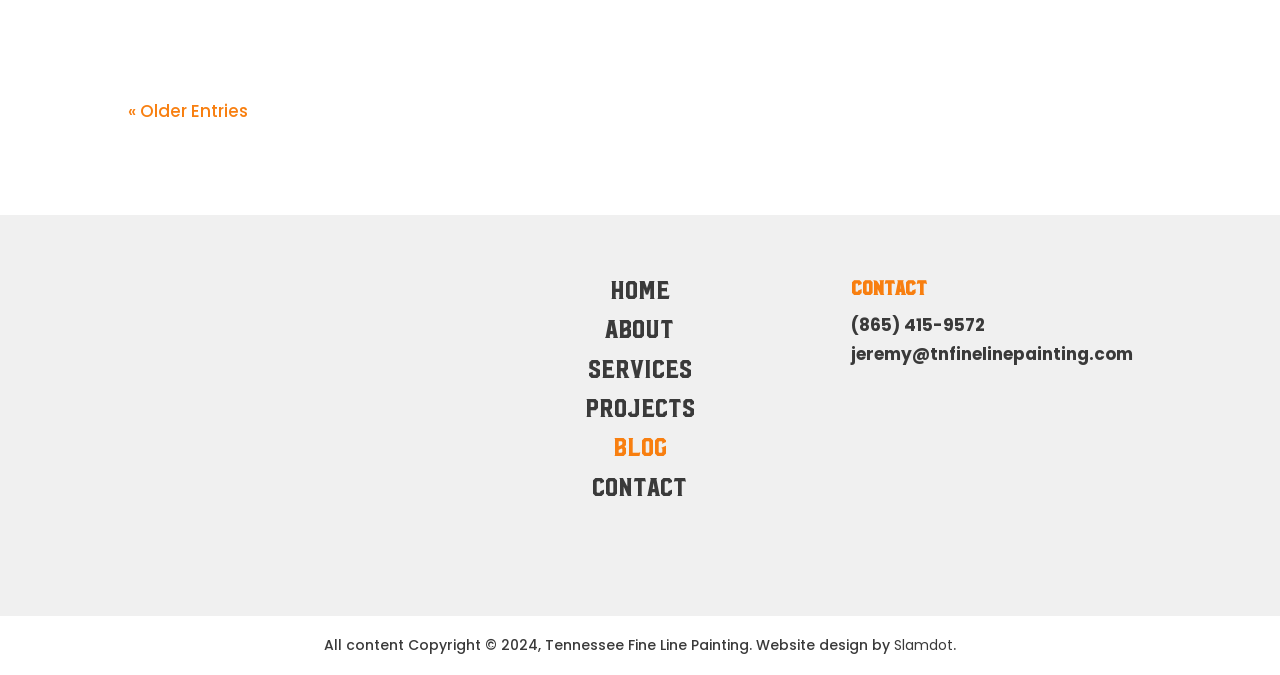Can you find the bounding box coordinates of the area I should click to execute the following instruction: "call the phone number"?

[0.664, 0.463, 0.769, 0.499]